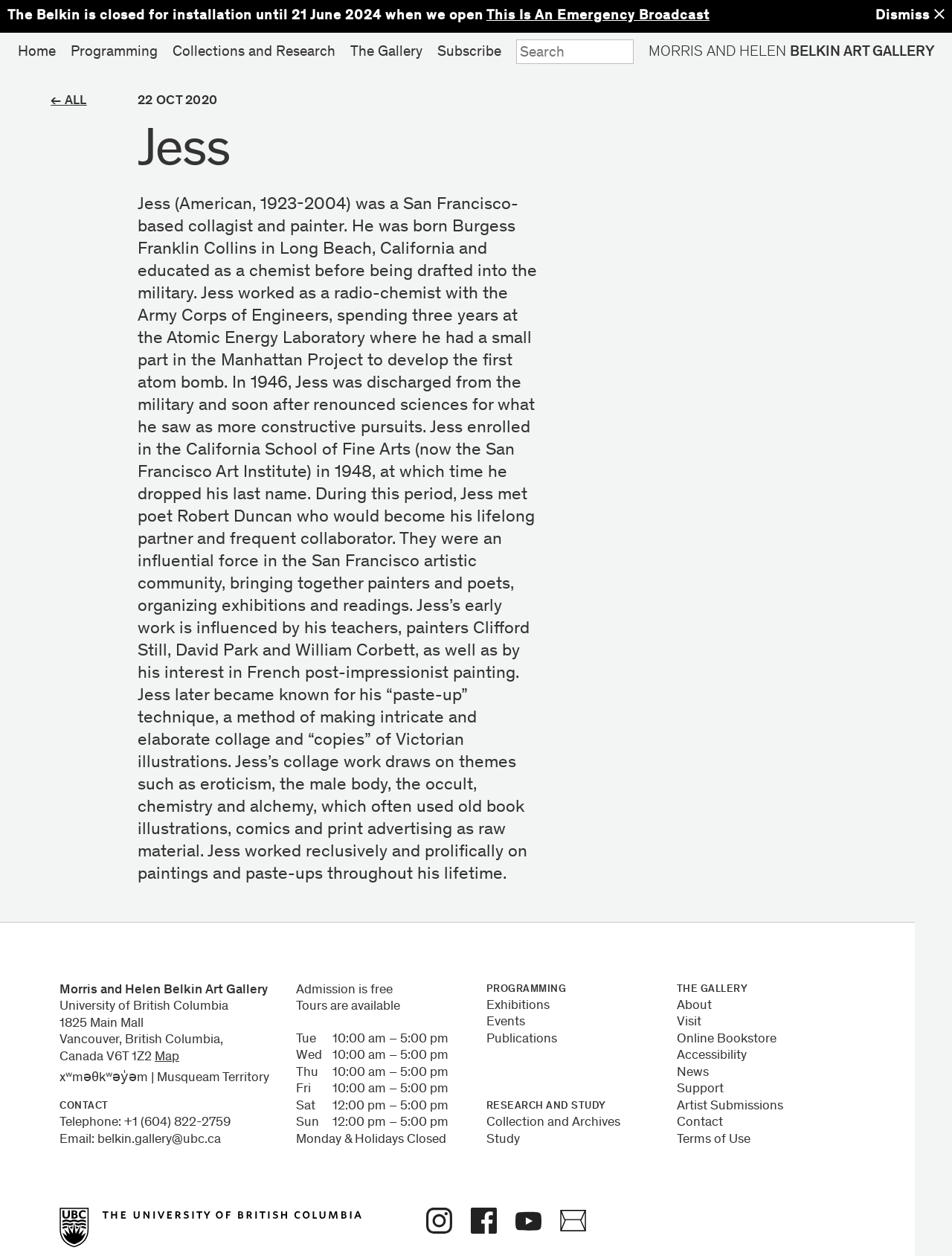What is the territory where the art gallery is located? Look at the image and give a one-word or short phrase answer.

xʷməθkʷəy̍əm | Musqueam Territory